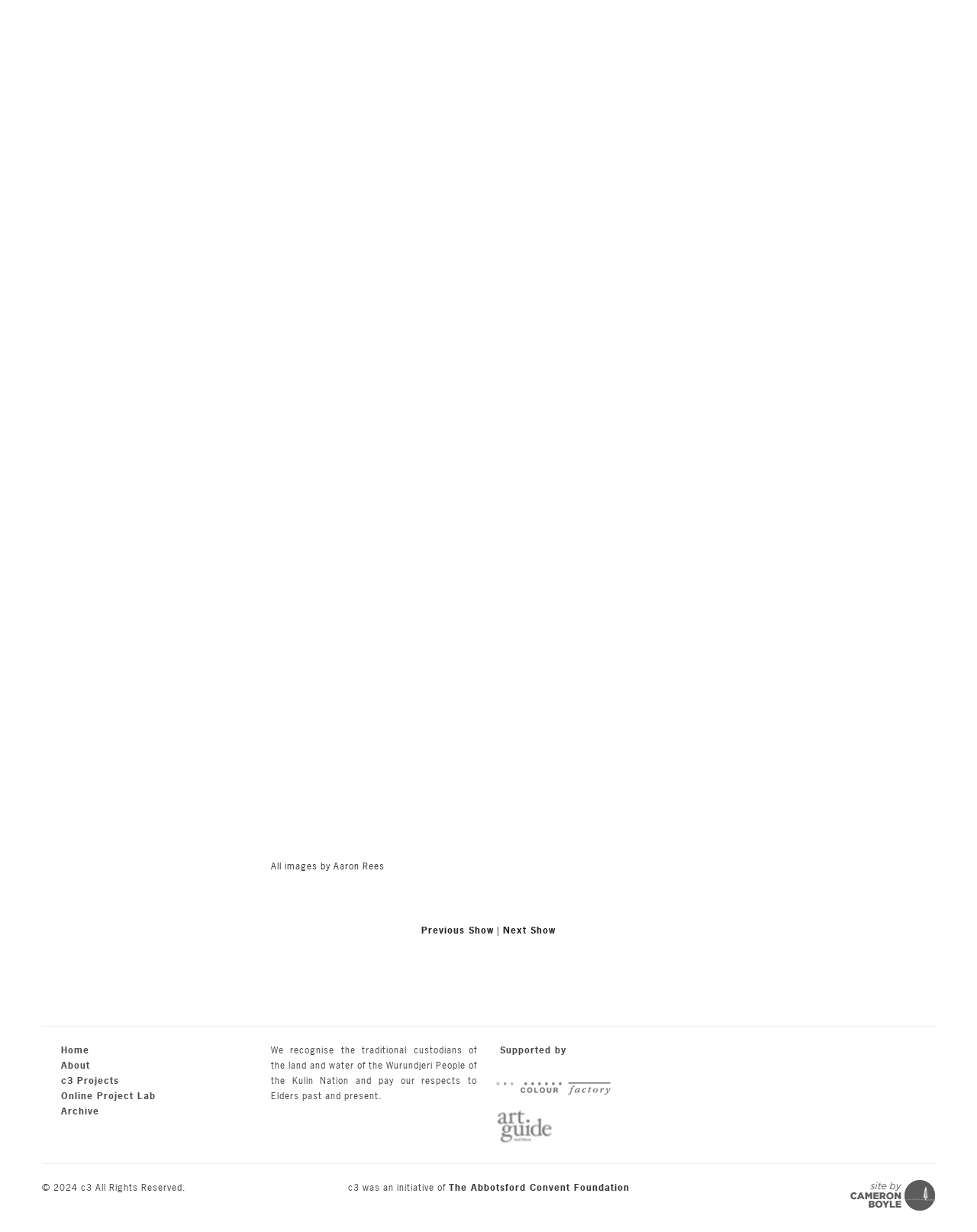Given the description alt="Cameron Boyle logo", predict the bounding box coordinates of the UI element. Ensure the coordinates are in the format (top-left x, top-left y, bottom-right x, bottom-right y) and all values are between 0 and 1.

[0.866, 0.958, 0.957, 0.983]